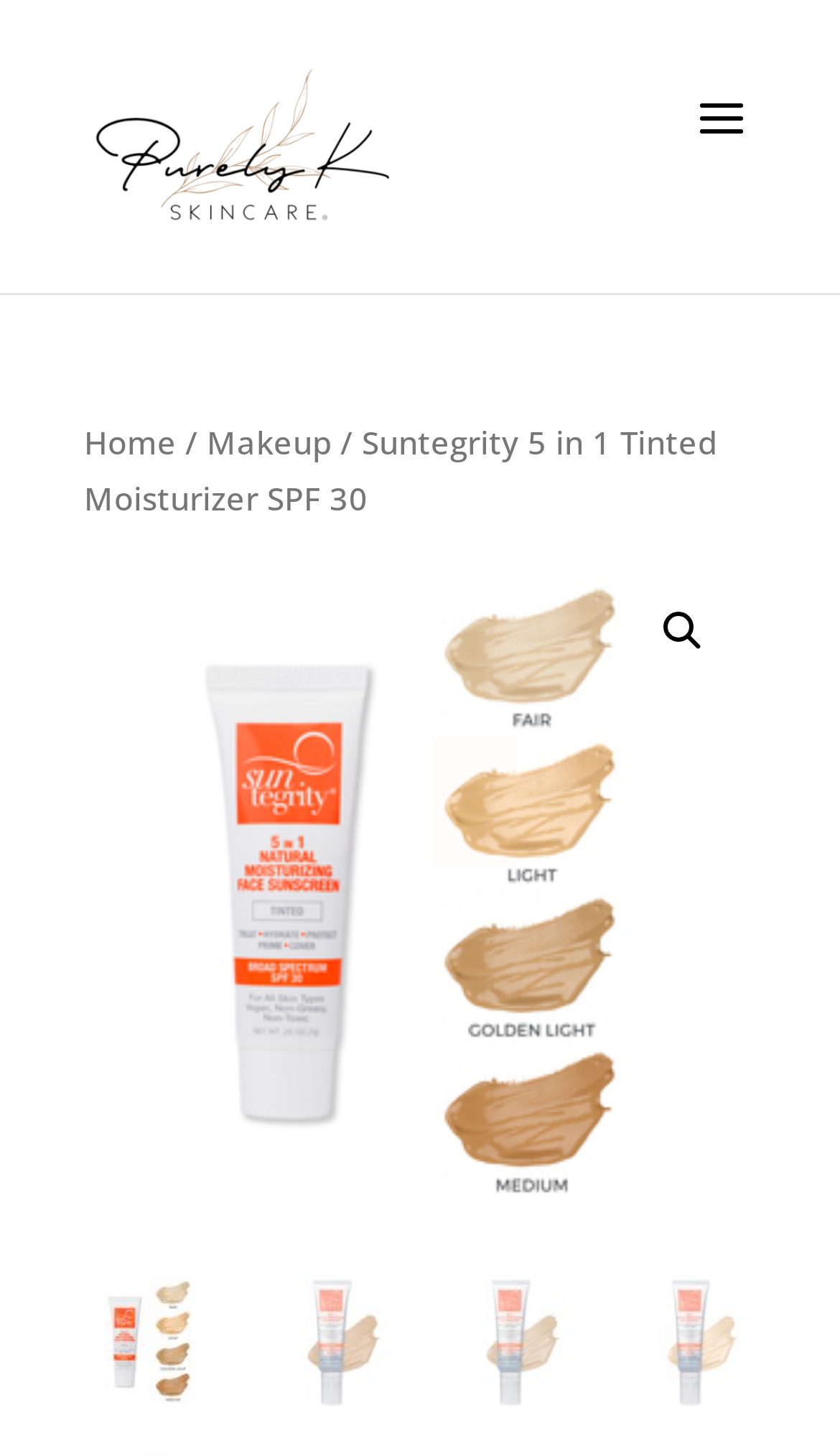Explain the webpage in detail, including its primary components.

The webpage is about Suntegrity 5 in 1 Tinted Moisturizer SPF 30, a product from Purely K Skincare. At the top left, there is a link to Purely K Skincare, accompanied by an image with the same name. Below this, there is a navigation section labeled "Breadcrumb" that displays the product's category path. This section contains links to "Home" and "Makeup", separated by forward slashes. The product name "Suntegrity 5 in 1 Tinted Moisturizer SPF 30" is also displayed in this section.

On the right side of the page, there is a search icon represented by a magnifying glass emoji. Below the navigation section, there is a large link that spans the entire width of the page, containing an image. This link likely displays the product's details or description.

At the bottom of the page, there are four images arranged horizontally, possibly showcasing the product from different angles or highlighting its features.